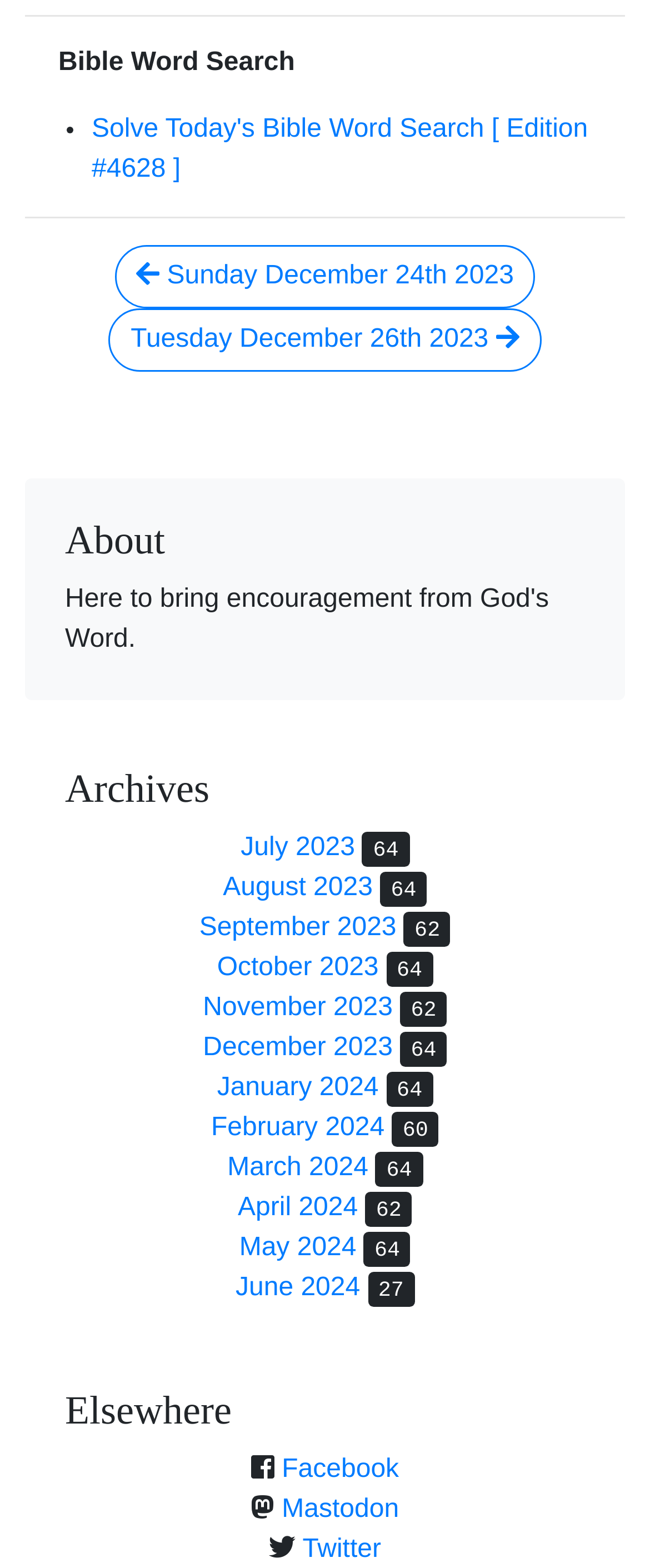Identify the bounding box coordinates of the area that should be clicked in order to complete the given instruction: "View archives for July 2023". The bounding box coordinates should be four float numbers between 0 and 1, i.e., [left, top, right, bottom].

[0.37, 0.531, 0.546, 0.549]